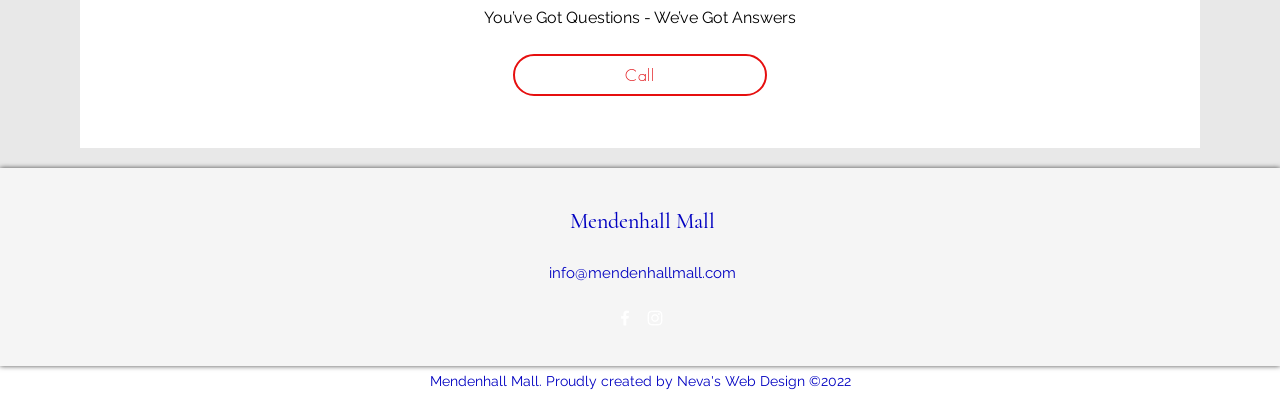Use a single word or phrase to answer the following:
What is the email address of the mall?

info@mendenhallmall.com